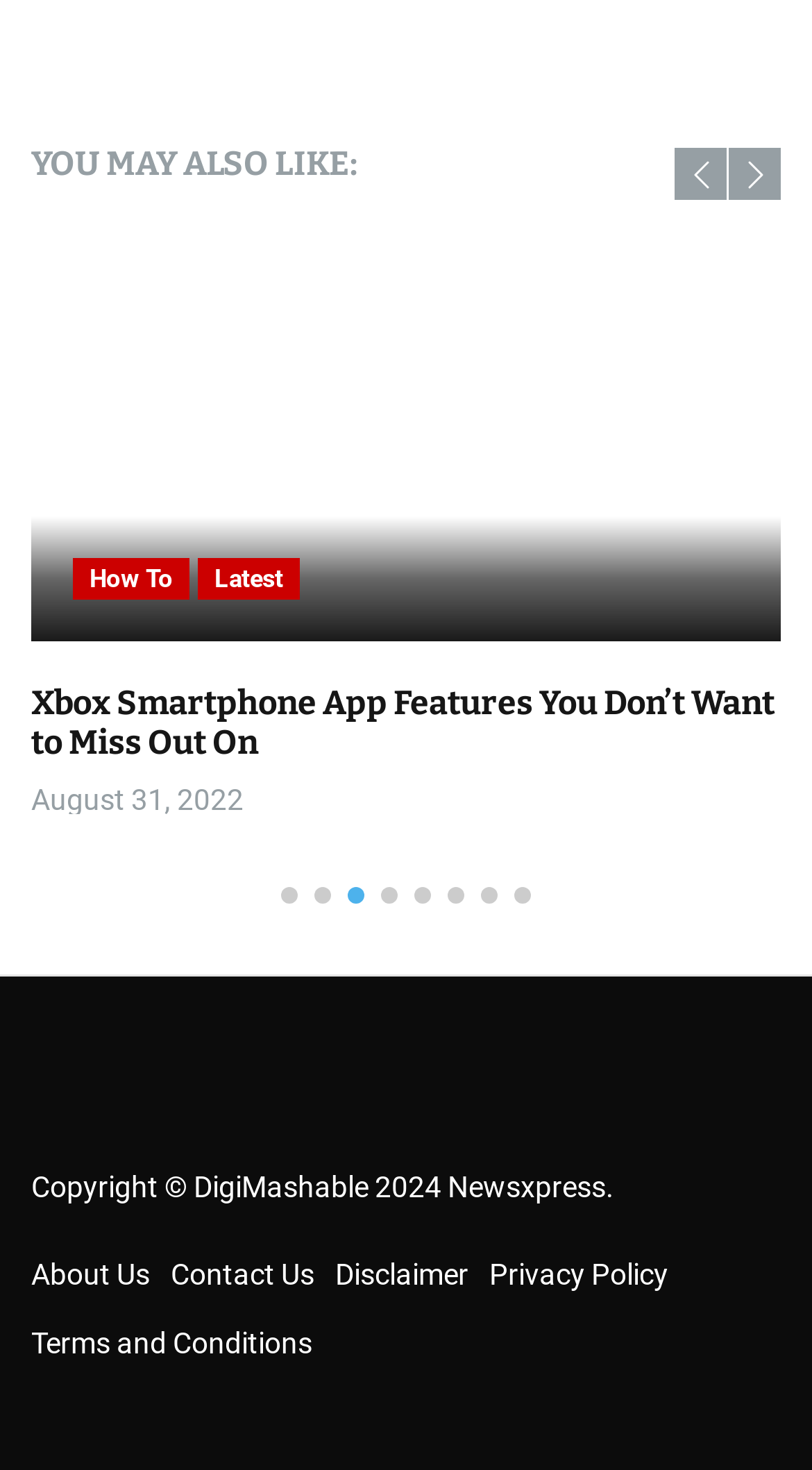Determine the bounding box coordinates for the clickable element to execute this instruction: "Go to previous slide". Provide the coordinates as four float numbers between 0 and 1, i.e., [left, top, right, bottom].

[0.831, 0.101, 0.895, 0.136]